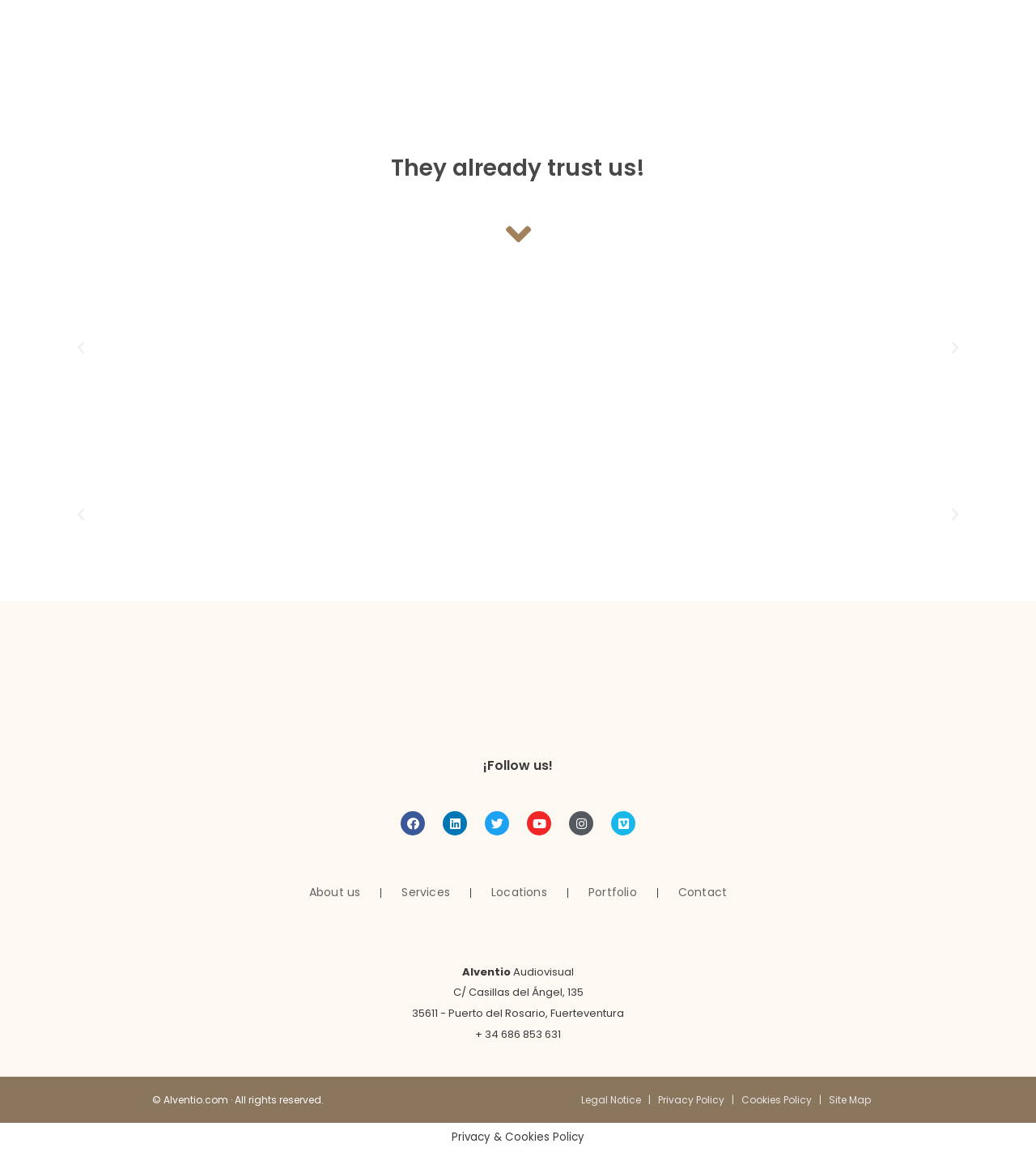Show the bounding box coordinates for the HTML element described as: "Contact".

[0.654, 0.766, 0.702, 0.784]